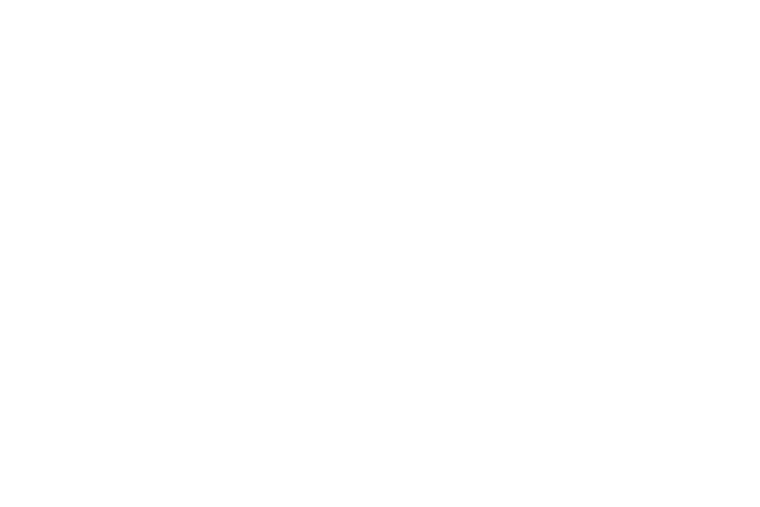How many dialysis patients benefited from the platform?
Give a single word or phrase answer based on the content of the image.

Over 40,000